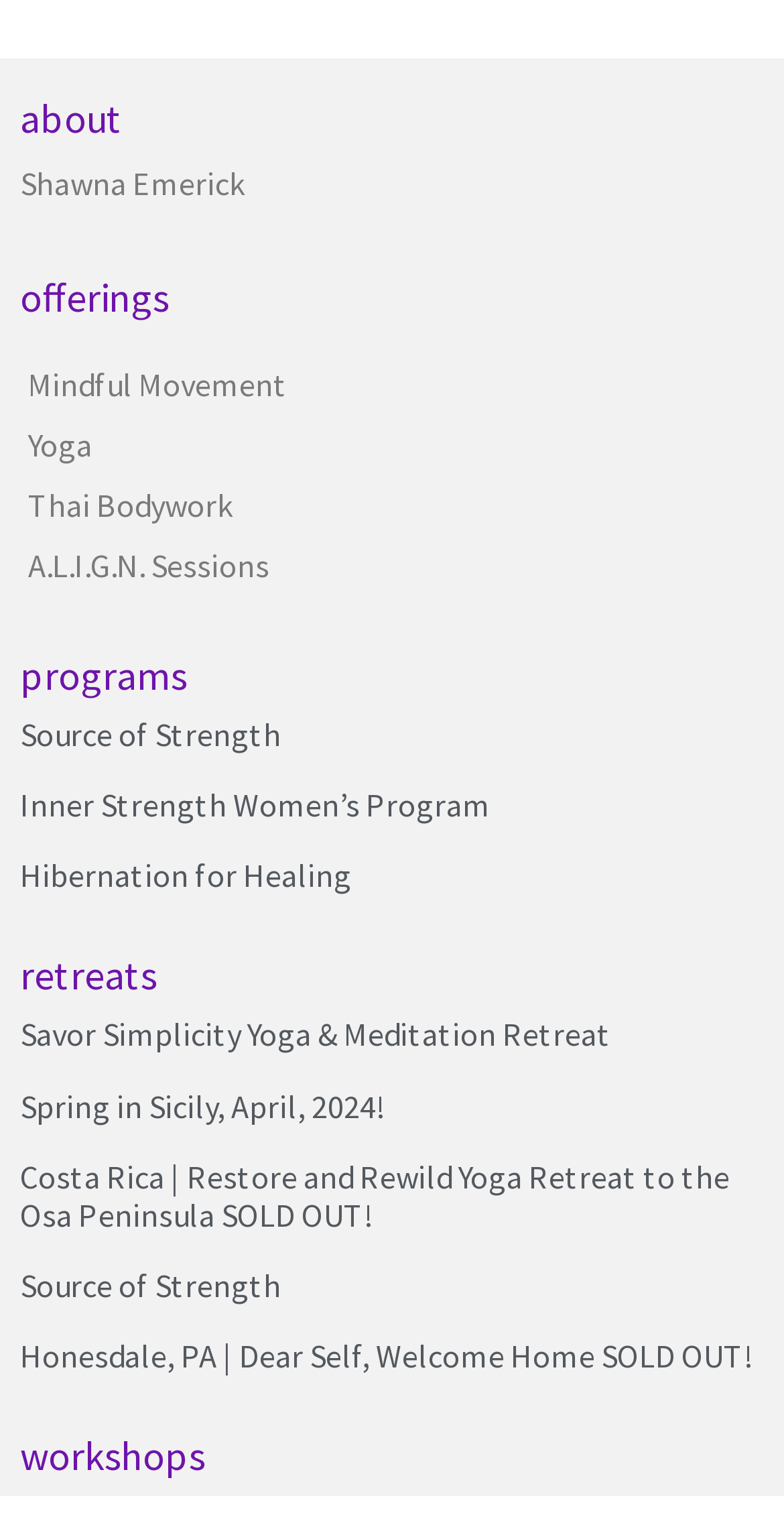Please identify the bounding box coordinates of the element's region that should be clicked to execute the following instruction: "check the 'Honesdale, PA | Dear Self, Welcome Home' workshop". The bounding box coordinates must be four float numbers between 0 and 1, i.e., [left, top, right, bottom].

[0.026, 0.875, 0.959, 0.901]